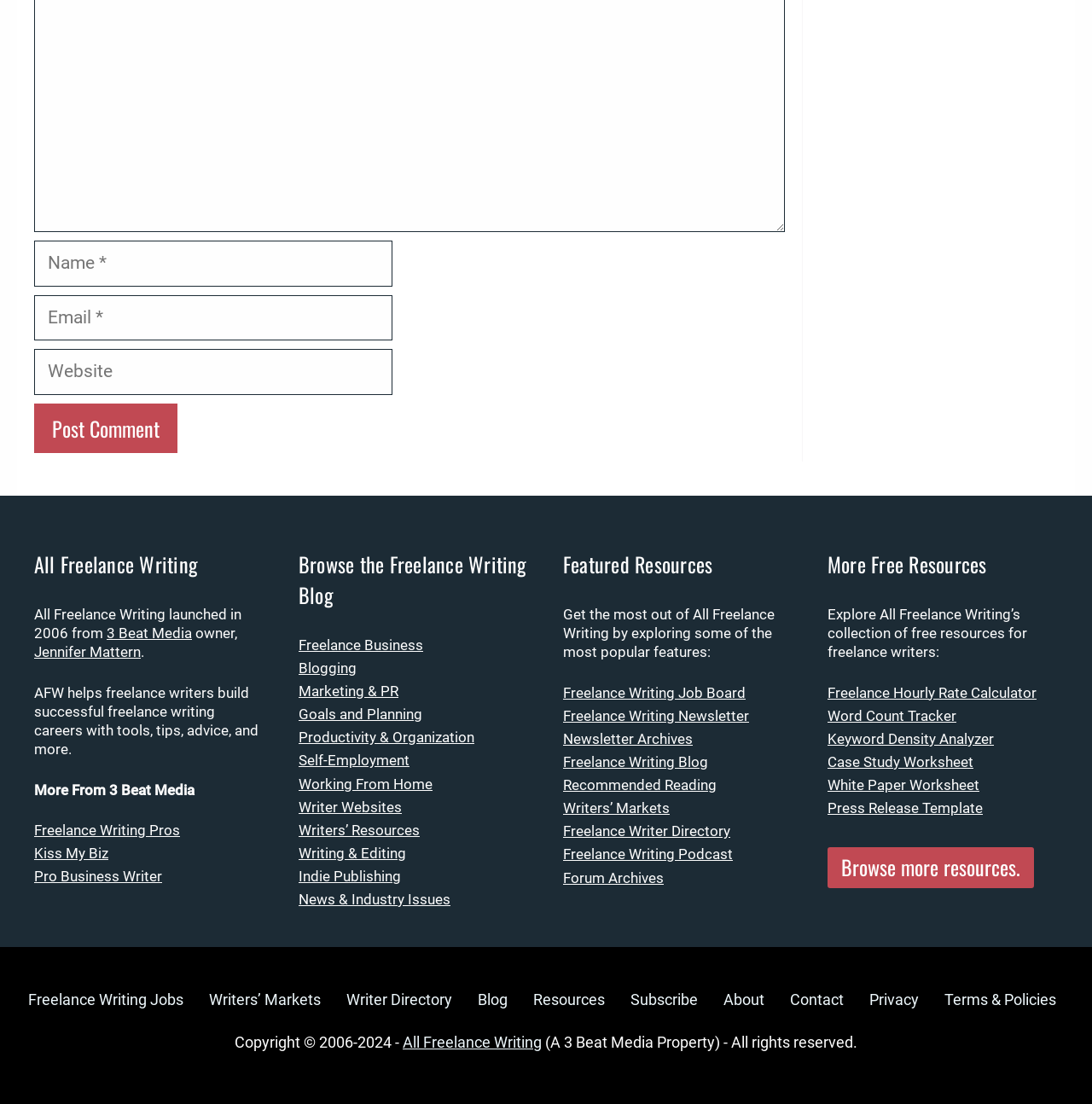Determine the bounding box coordinates of the clickable region to execute the instruction: "Click the Post Comment button". The coordinates should be four float numbers between 0 and 1, denoted as [left, top, right, bottom].

[0.031, 0.366, 0.162, 0.41]